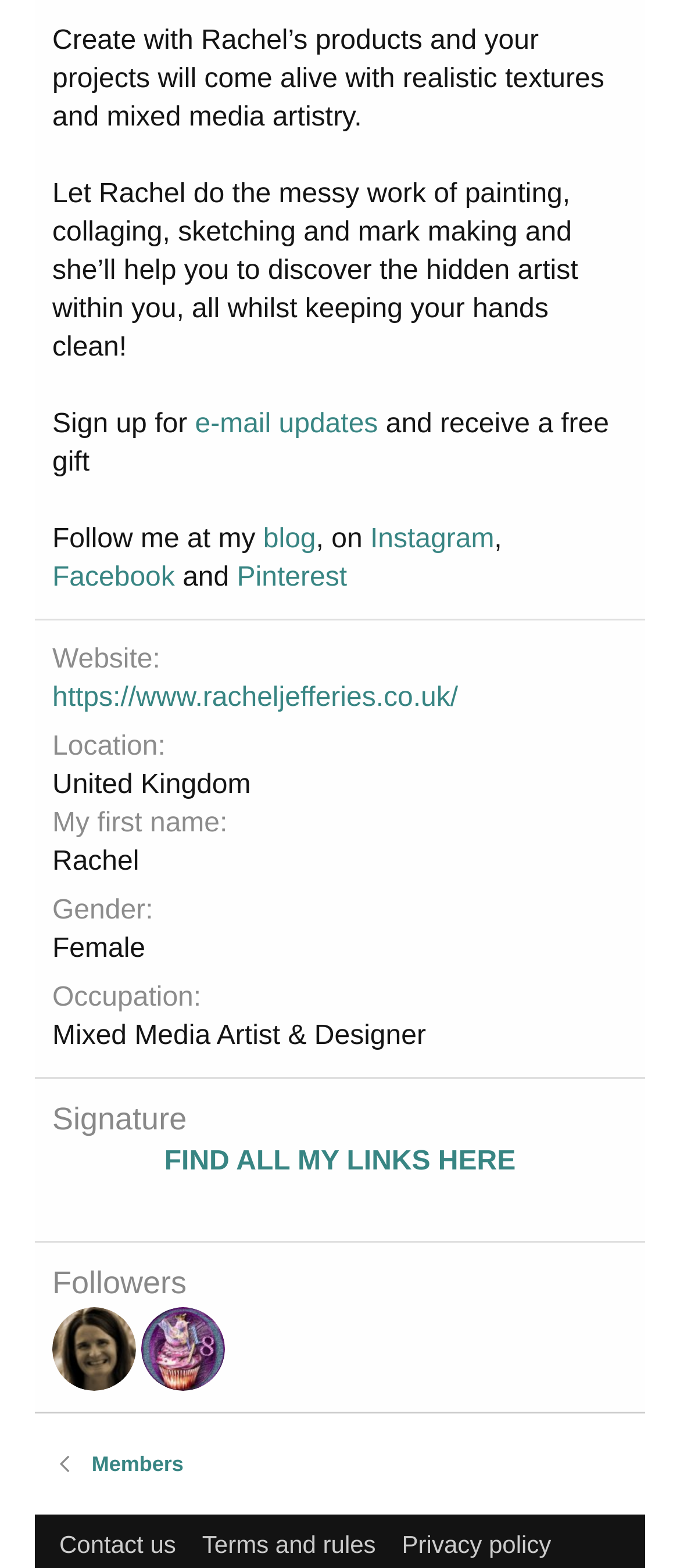Identify the bounding box coordinates of the clickable section necessary to follow the following instruction: "Check out Rachel's blog". The coordinates should be presented as four float numbers from 0 to 1, i.e., [left, top, right, bottom].

[0.387, 0.335, 0.465, 0.353]